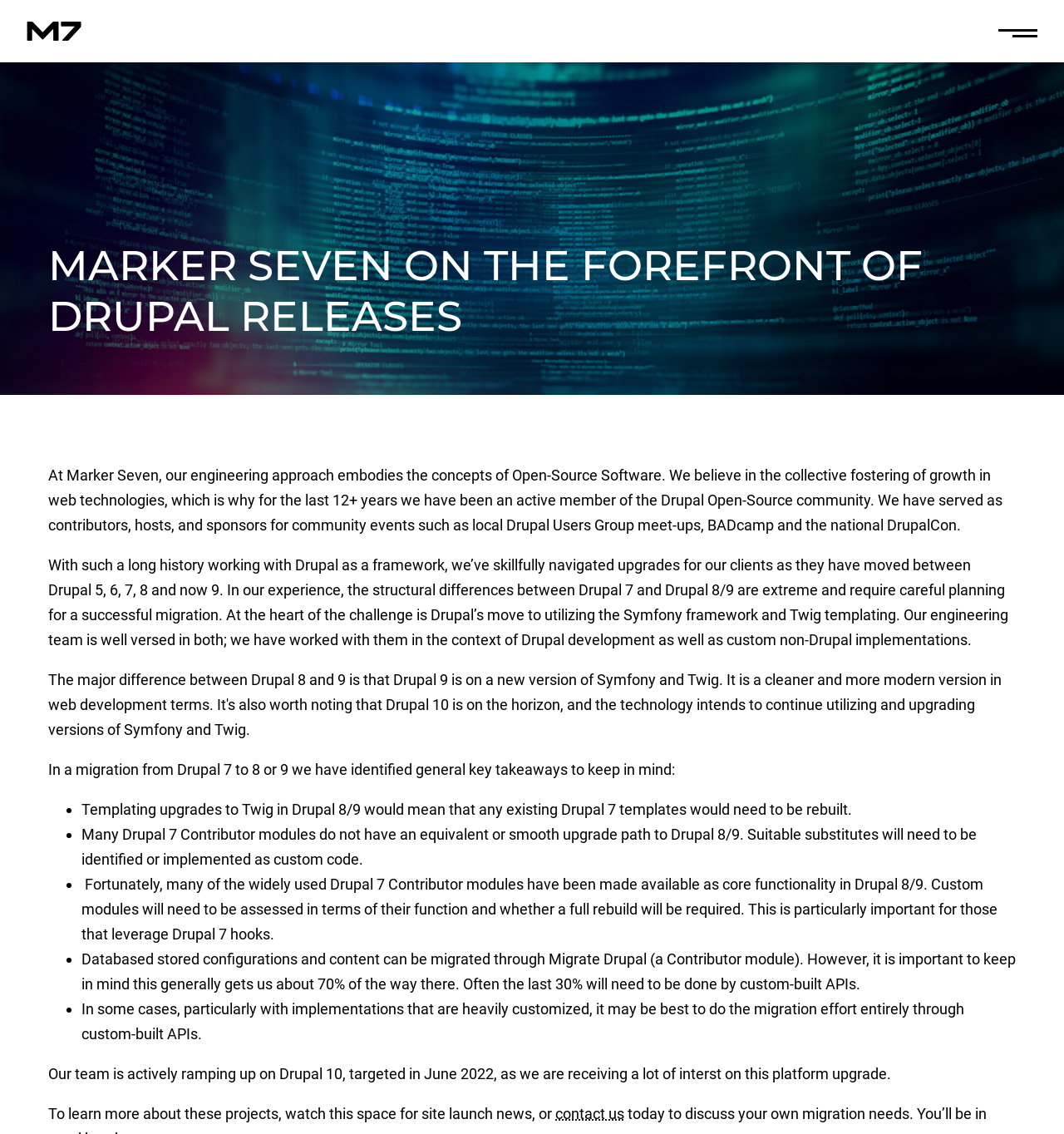Provide a one-word or brief phrase answer to the question:
What is the target release date of Drupal 10?

June 2022